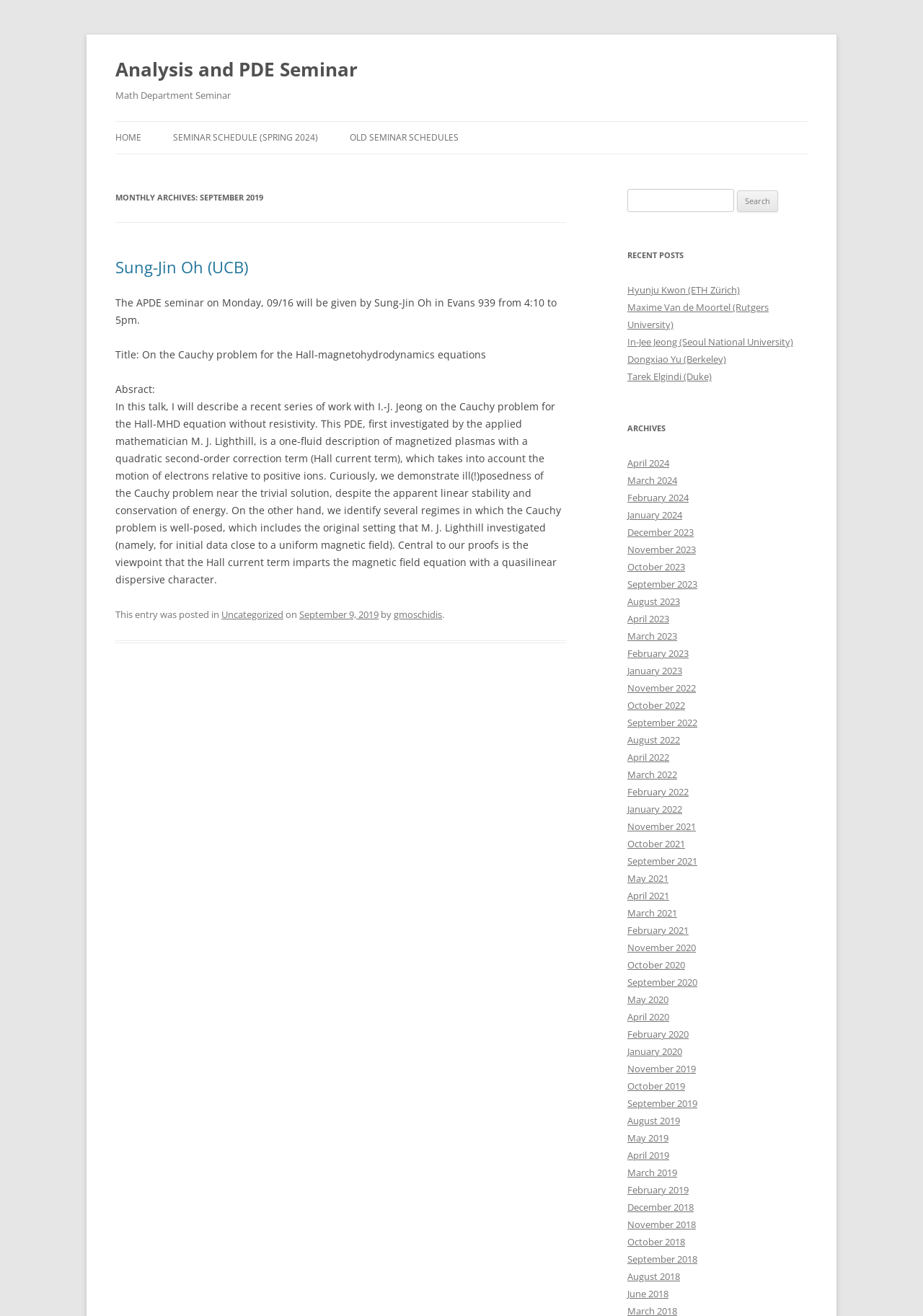Generate the text content of the main heading of the webpage.

Analysis and PDE Seminar